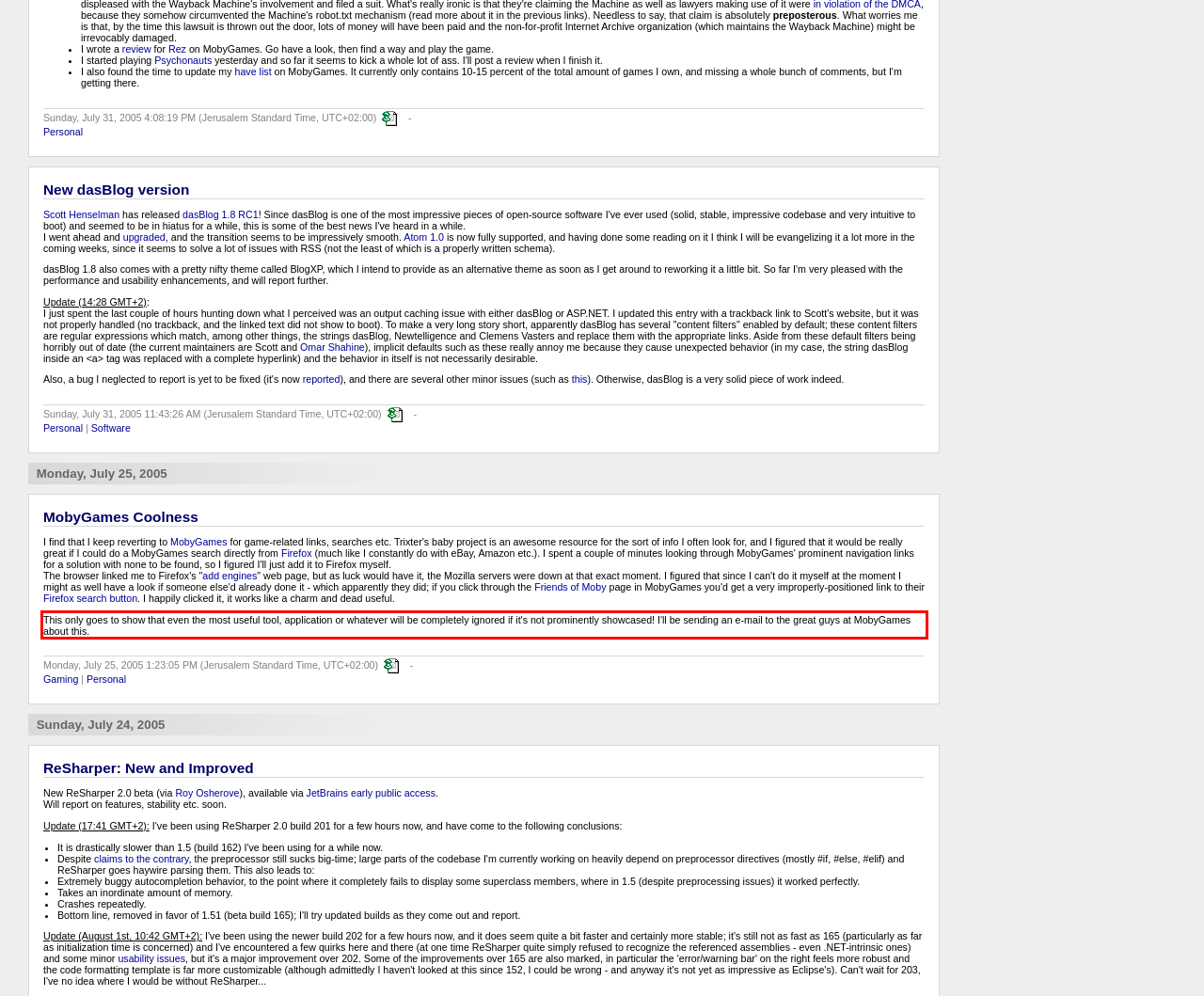Given a screenshot of a webpage containing a red bounding box, perform OCR on the text within this red bounding box and provide the text content.

This only goes to show that even the most useful tool, application or whatever will be completely ignored if it's not prominently showcased! I'll be sending an e-mail to the great guys at MobyGames about this.